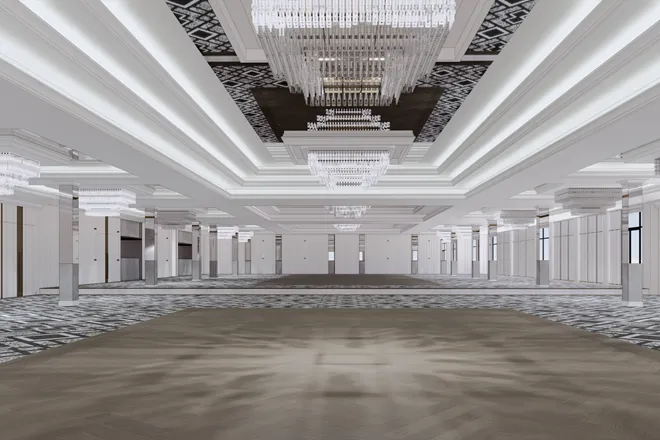Describe every aspect of the image in detail.

The image showcases the luxurious interior of "Le Montage," a prominent venue located in Lilyfield, Sydney. The expansive space features an elegant design, highlighted by numerous crystal chandeliers that hang gracefully from the ceiling, casting a warm glow over the room. The contemporary decor combines high ceilings with intricate patterns, enhancing the atmosphere of sophistication and grandeur. This venue is poised for a multi-million dollar renovation set to begin in early 2024, which aims to introduce a bolder, more luxurious aesthetic along with upgraded sound and lighting systems. Such improvements are expected to elevate the experience for guests, ensuring that "Le Montage" continues to be a top choice for events of various scales, accommodating gatherings from 30 to over 1,500 people.